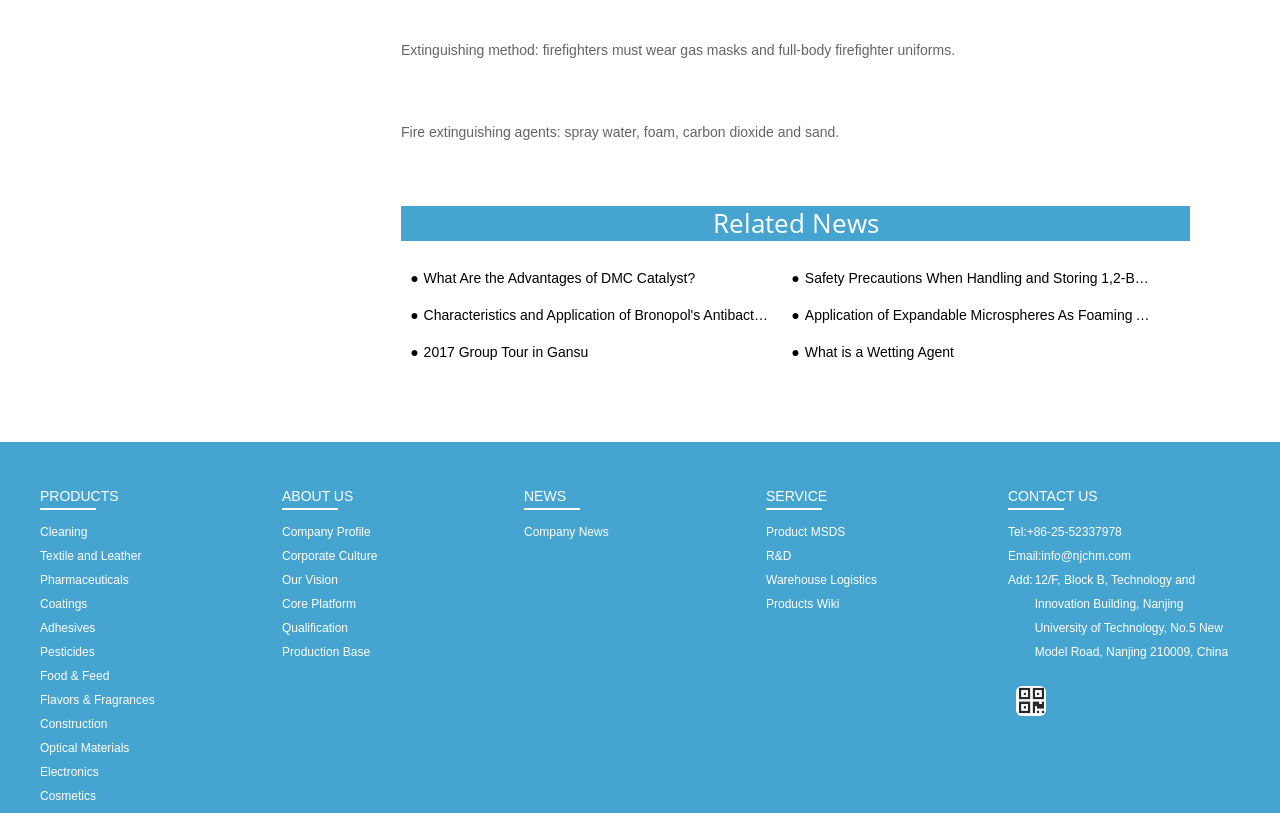What is the extinguishing method for firefighters?
Carefully analyze the image and provide a detailed answer to the question.

The webpage provides information about firefighting, and the static text 'Extinguishing method: firefighters must wear gas masks and full-body firefighter uniforms.' indicates that the extinguishing method for firefighters involves wearing gas masks and full-body uniforms.